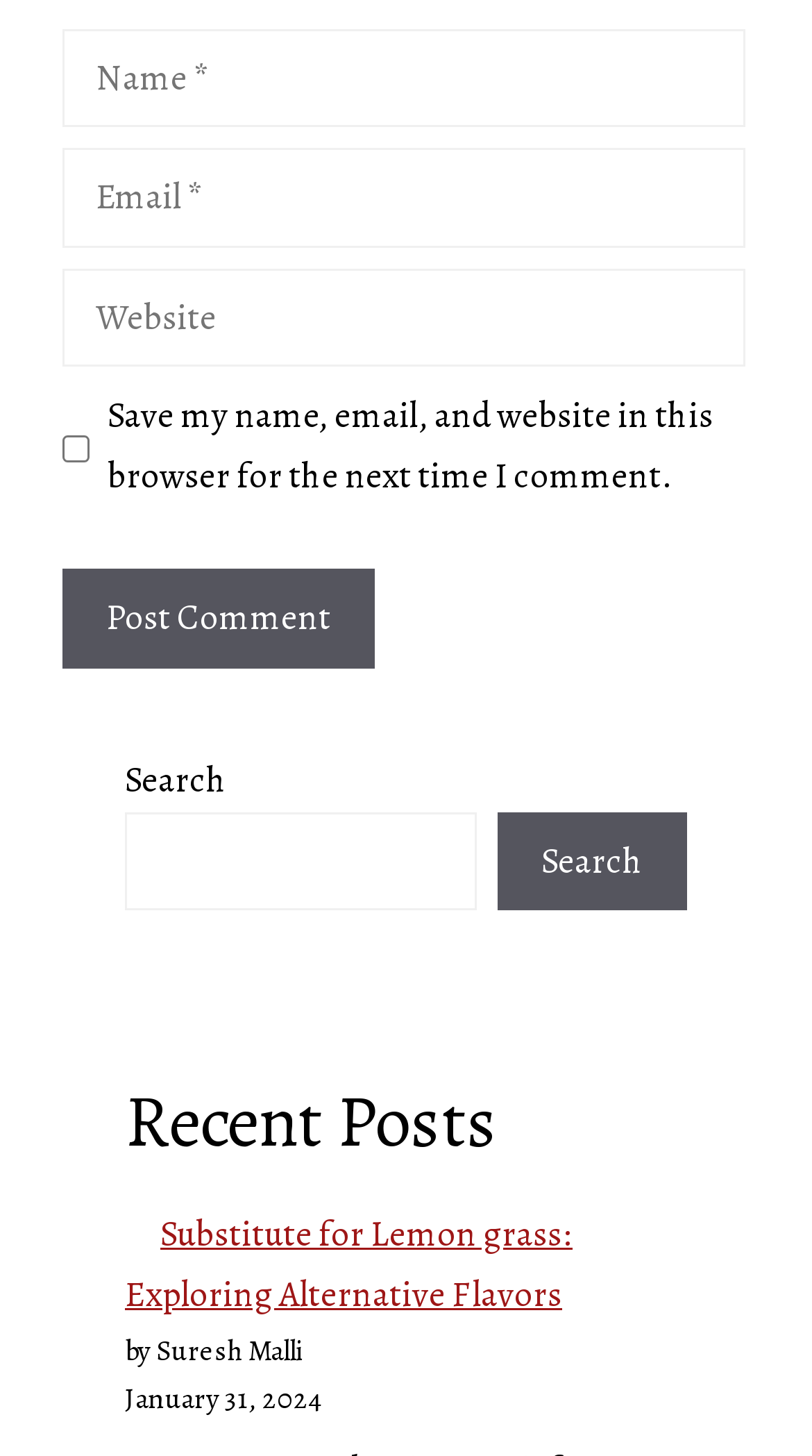Provide a thorough and detailed response to the question by examining the image: 
What is the label of the first text box?

The first text box has a label 'Name' which is indicated by the StaticText element with the text 'Name' and bounding box coordinates [0.074, 0.021, 0.187, 0.054].